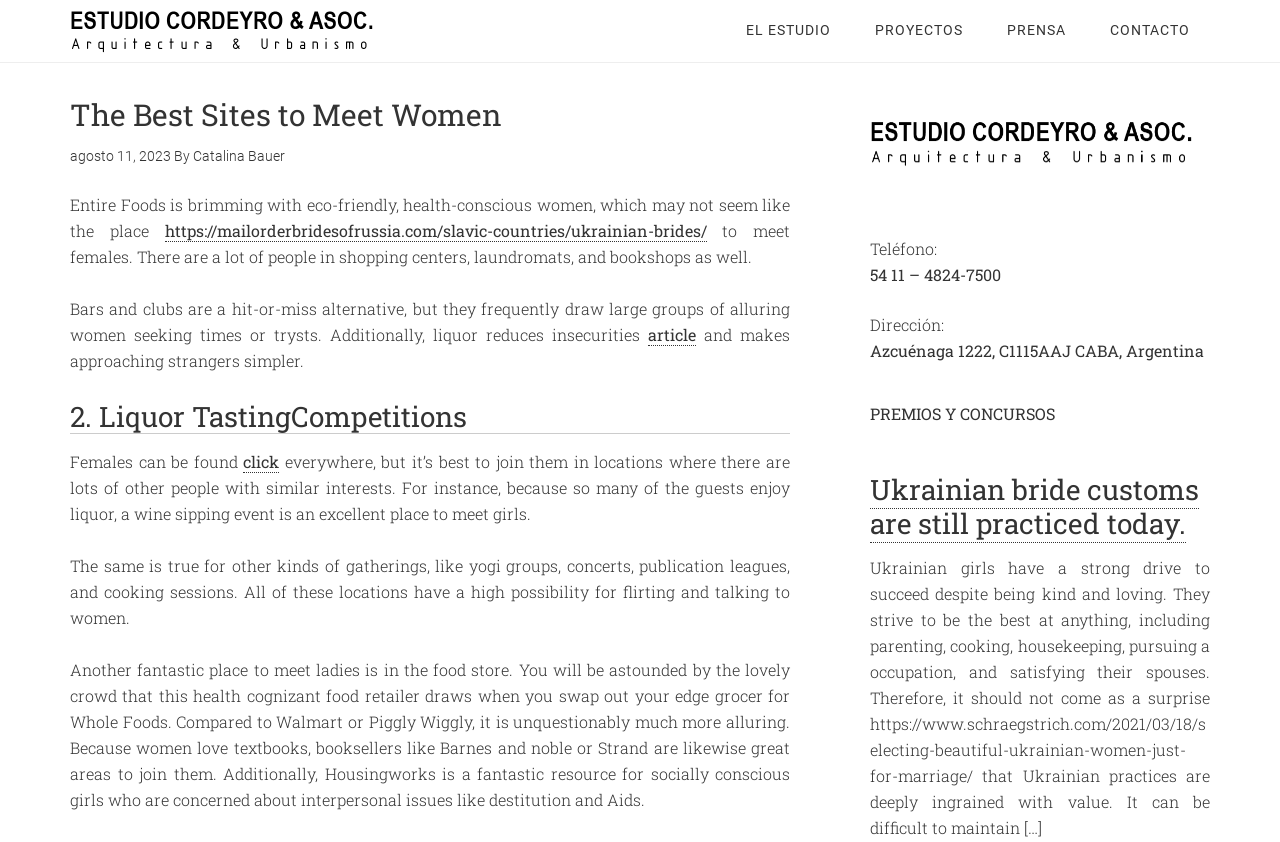Identify the bounding box coordinates of the element that should be clicked to fulfill this task: "Visit the website about mail order brides of Russia". The coordinates should be provided as four float numbers between 0 and 1, i.e., [left, top, right, bottom].

[0.129, 0.261, 0.552, 0.287]